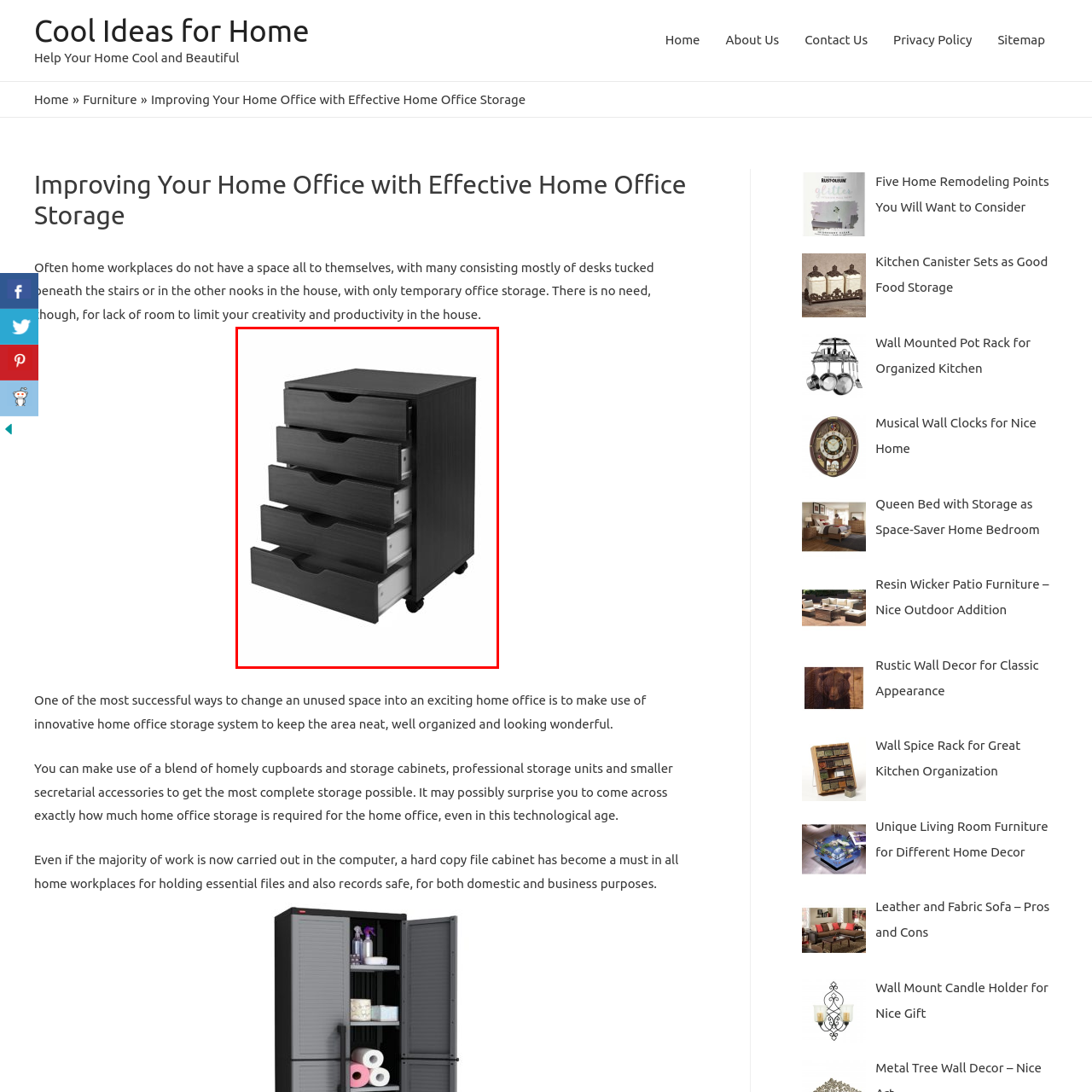Please concentrate on the part of the image enclosed by the red bounding box and answer the following question in detail using the information visible: What feature allows for easy mobility of the cabinet?

According to the caption, the cabinet is mounted on wheels, which enables easy mobility and rearrangement of the home office space as needed.